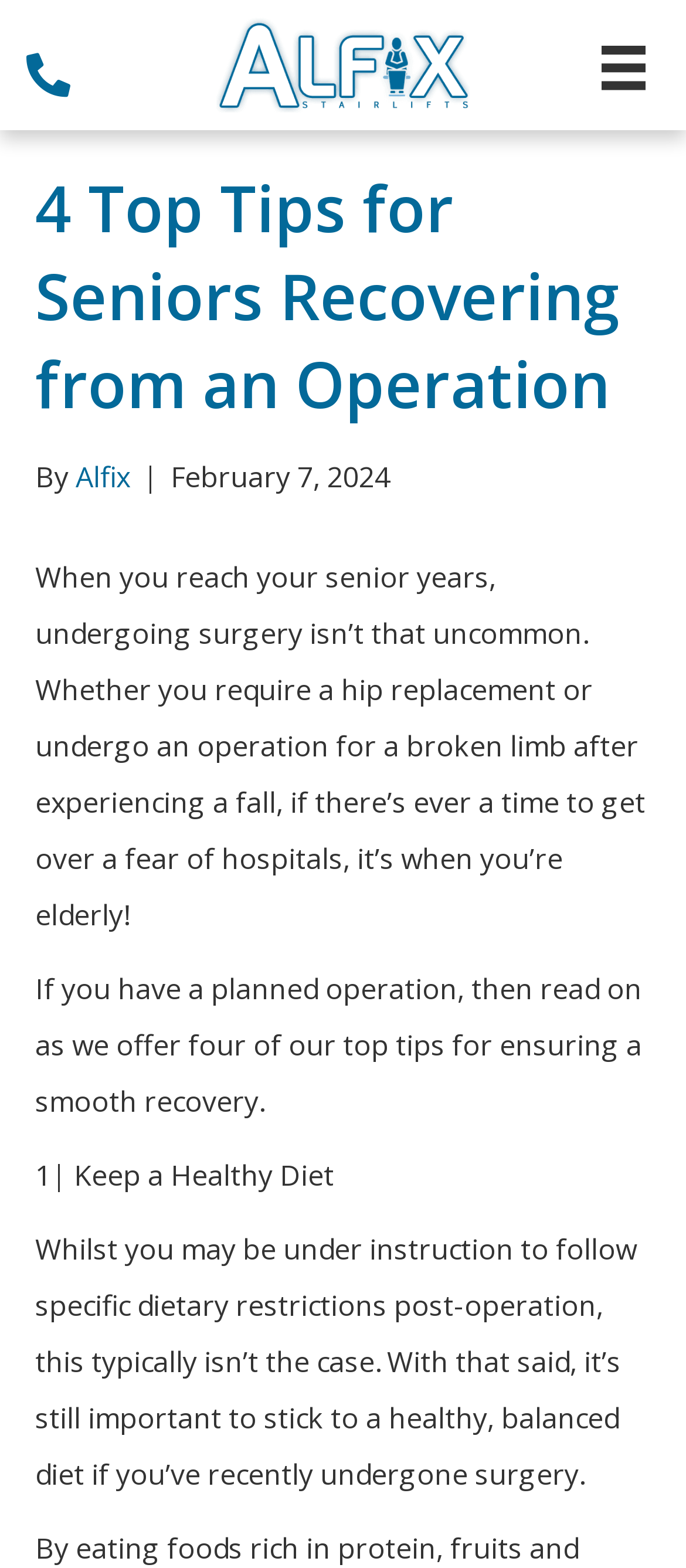When was the article published?
Answer with a single word or short phrase according to what you see in the image.

February 7, 2024